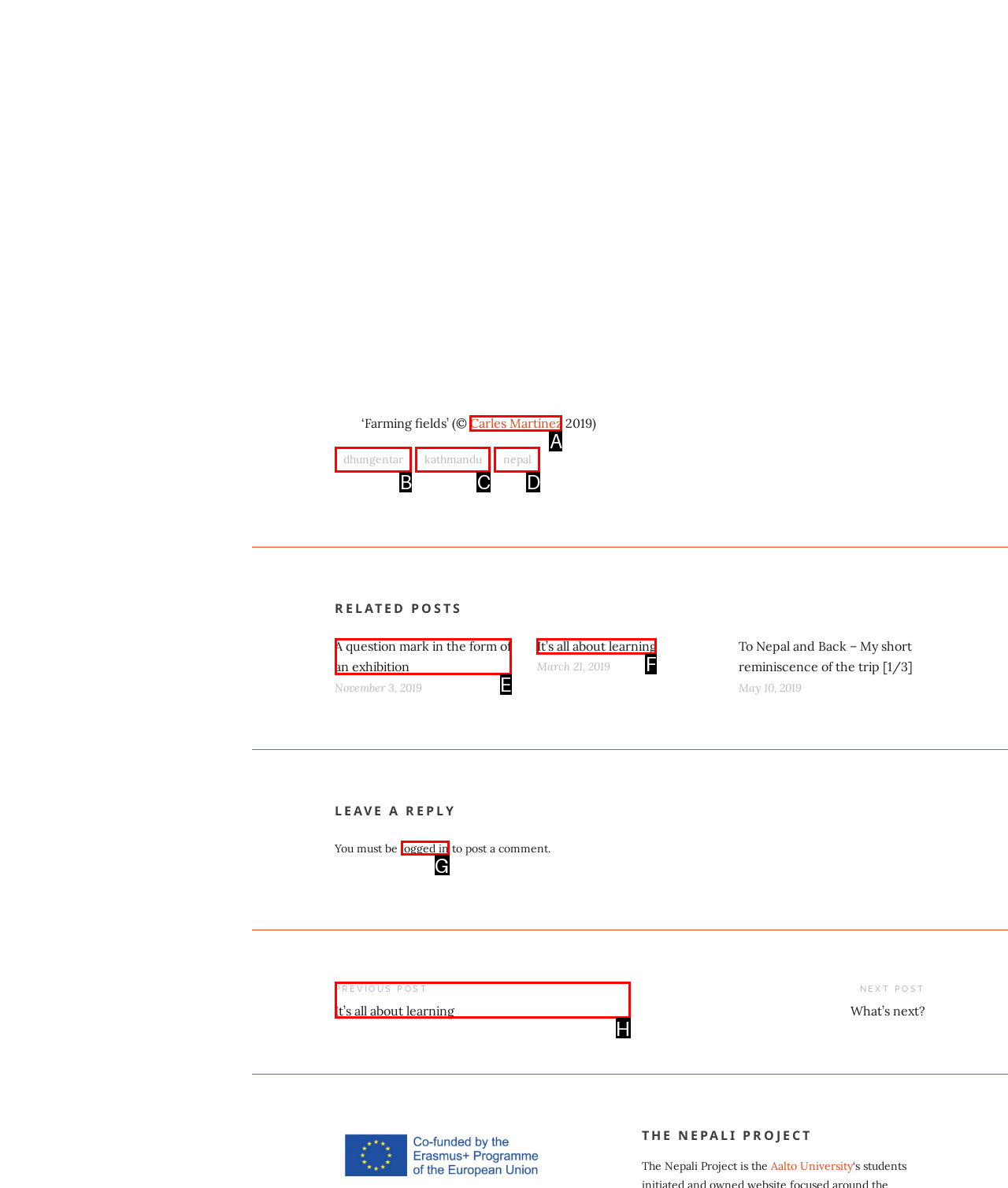Given the description: dhungentar, identify the matching HTML element. Provide the letter of the correct option.

B